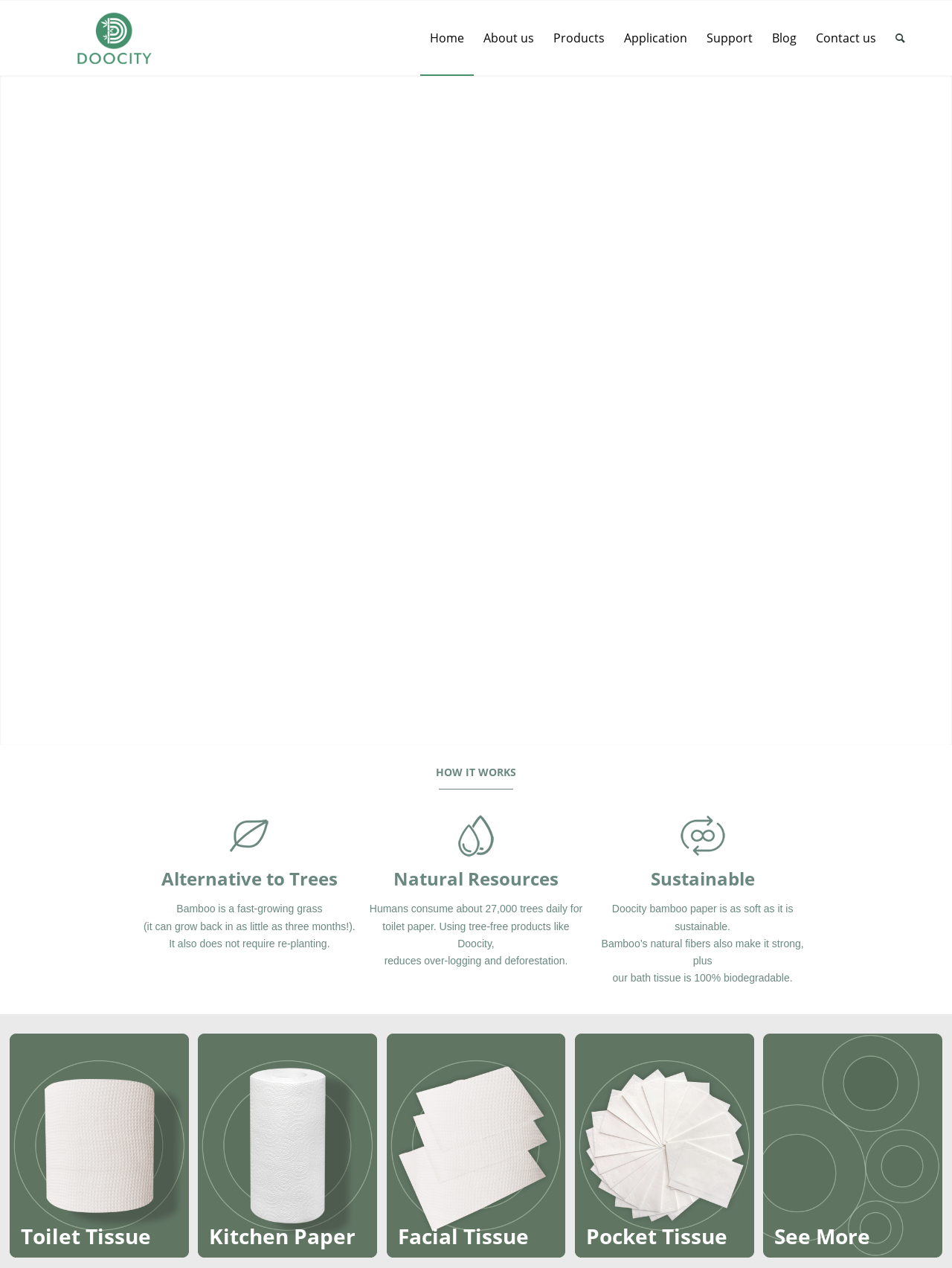Show the bounding box coordinates of the element that should be clicked to complete the task: "Select an option from the combobox".

None